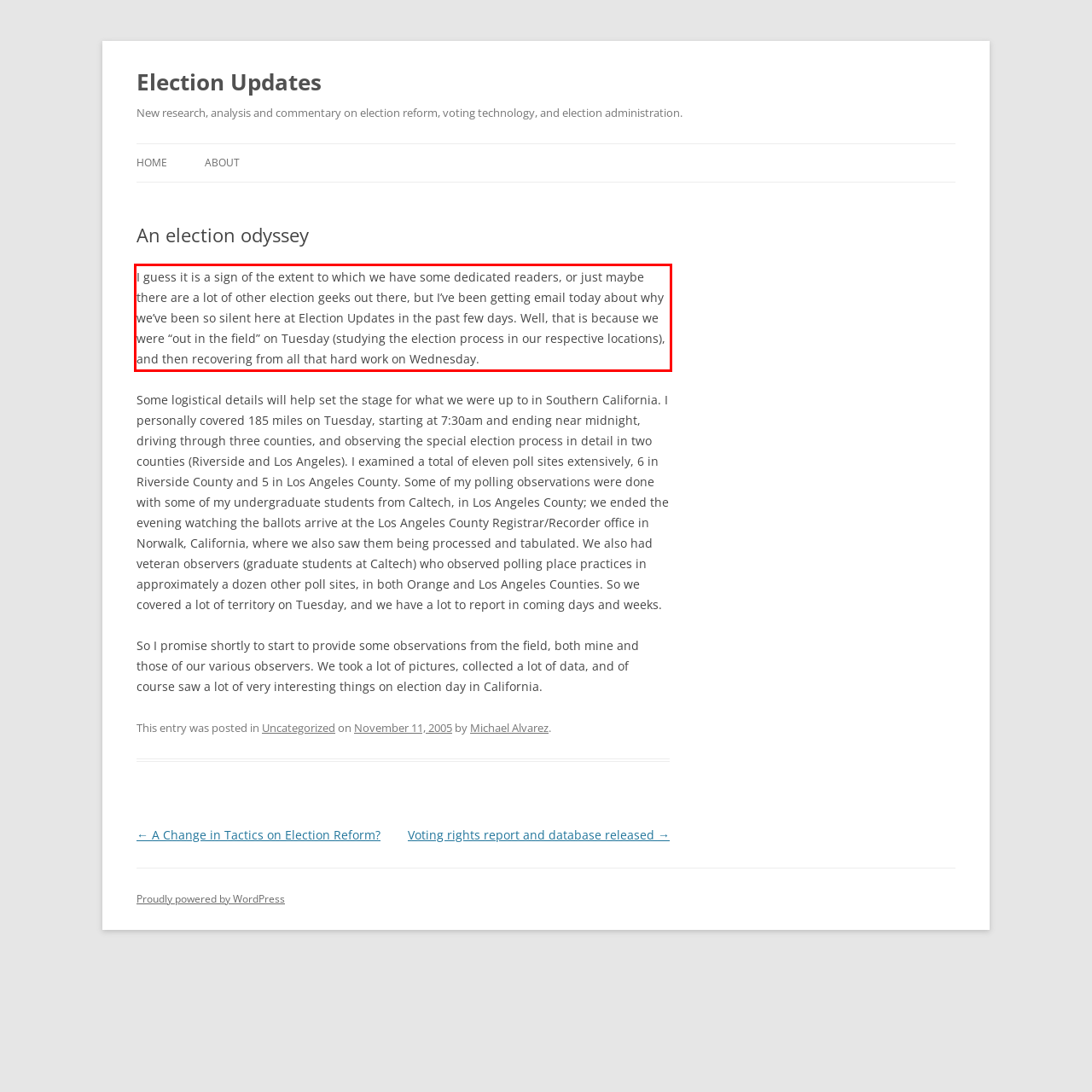You have a screenshot of a webpage with a red bounding box. Identify and extract the text content located inside the red bounding box.

I guess it is a sign of the extent to which we have some dedicated readers, or just maybe there are a lot of other election geeks out there, but I’ve been getting email today about why we’ve been so silent here at Election Updates in the past few days. Well, that is because we were “out in the field” on Tuesday (studying the election process in our respective locations), and then recovering from all that hard work on Wednesday.